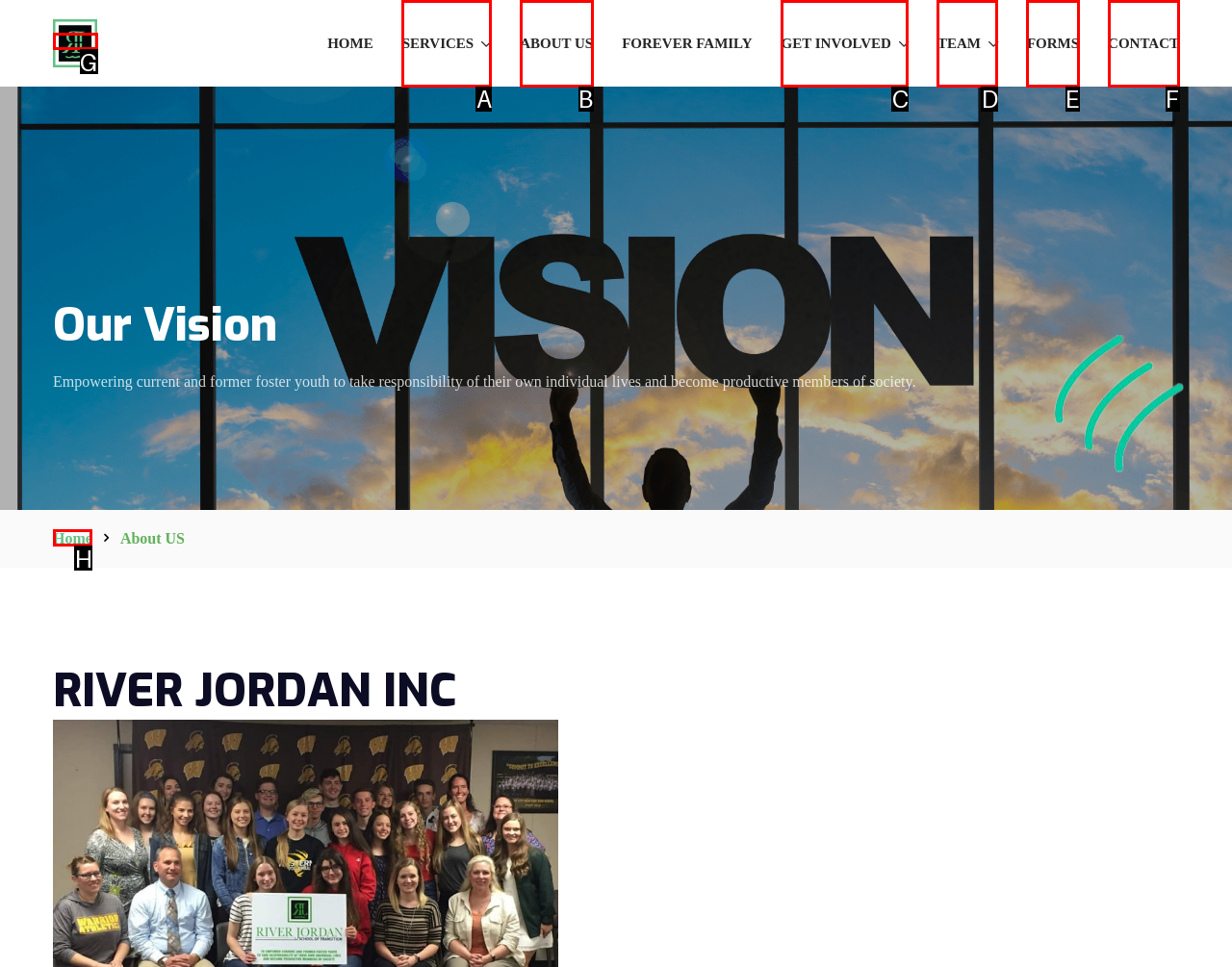Select the correct HTML element to complete the following task: click SERVICES
Provide the letter of the choice directly from the given options.

A